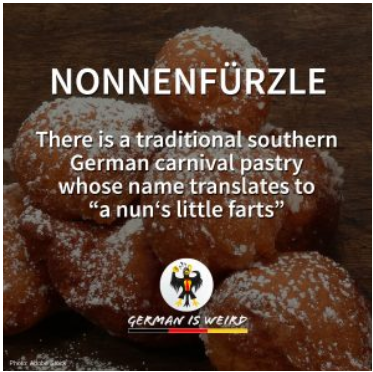What does 'Nonnenfürzle' translate to in English? Analyze the screenshot and reply with just one word or a short phrase.

a nun's little farts